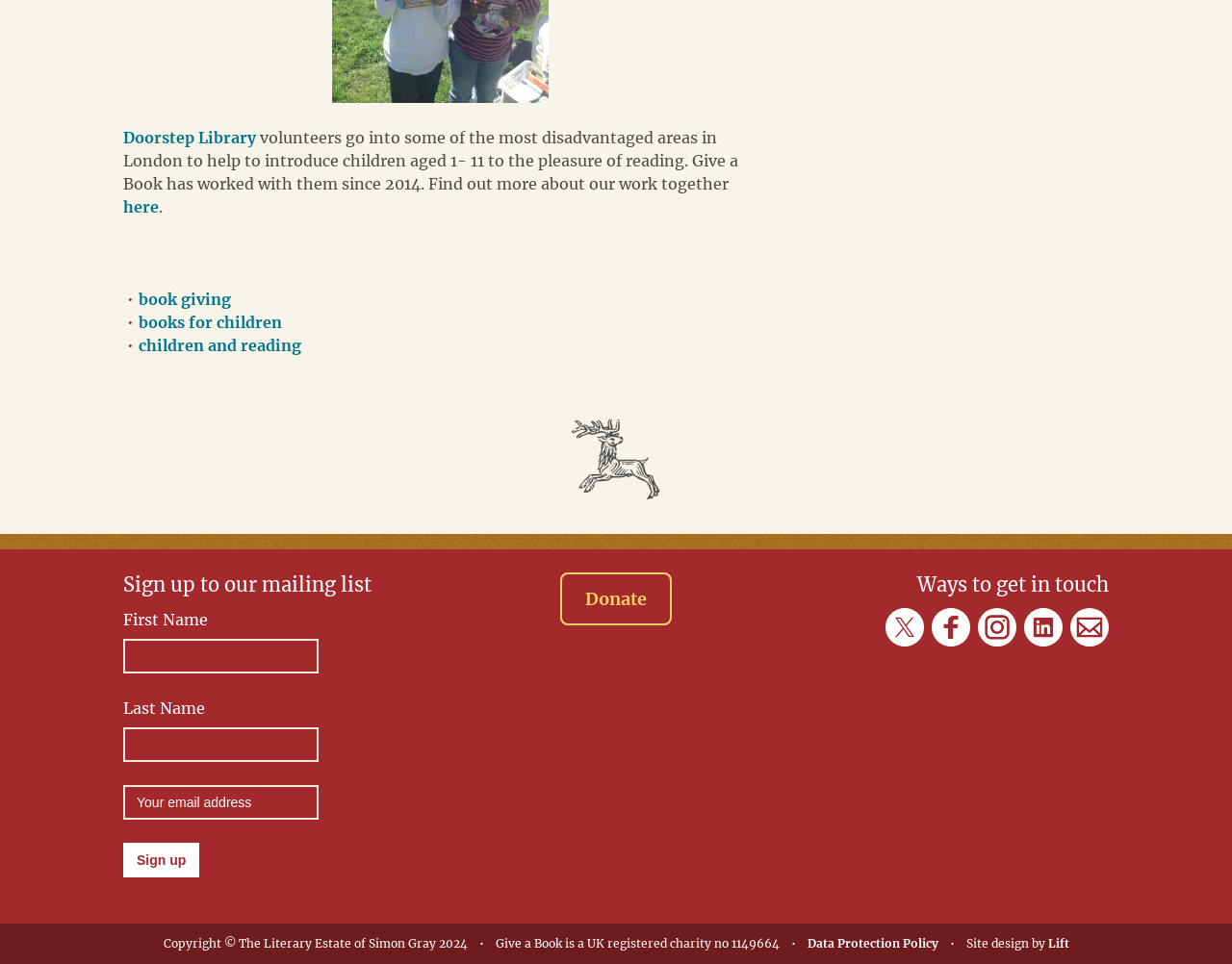Identify the coordinates of the bounding box for the element that must be clicked to accomplish the instruction: "Enter first name".

[0.1, 0.662, 0.259, 0.698]